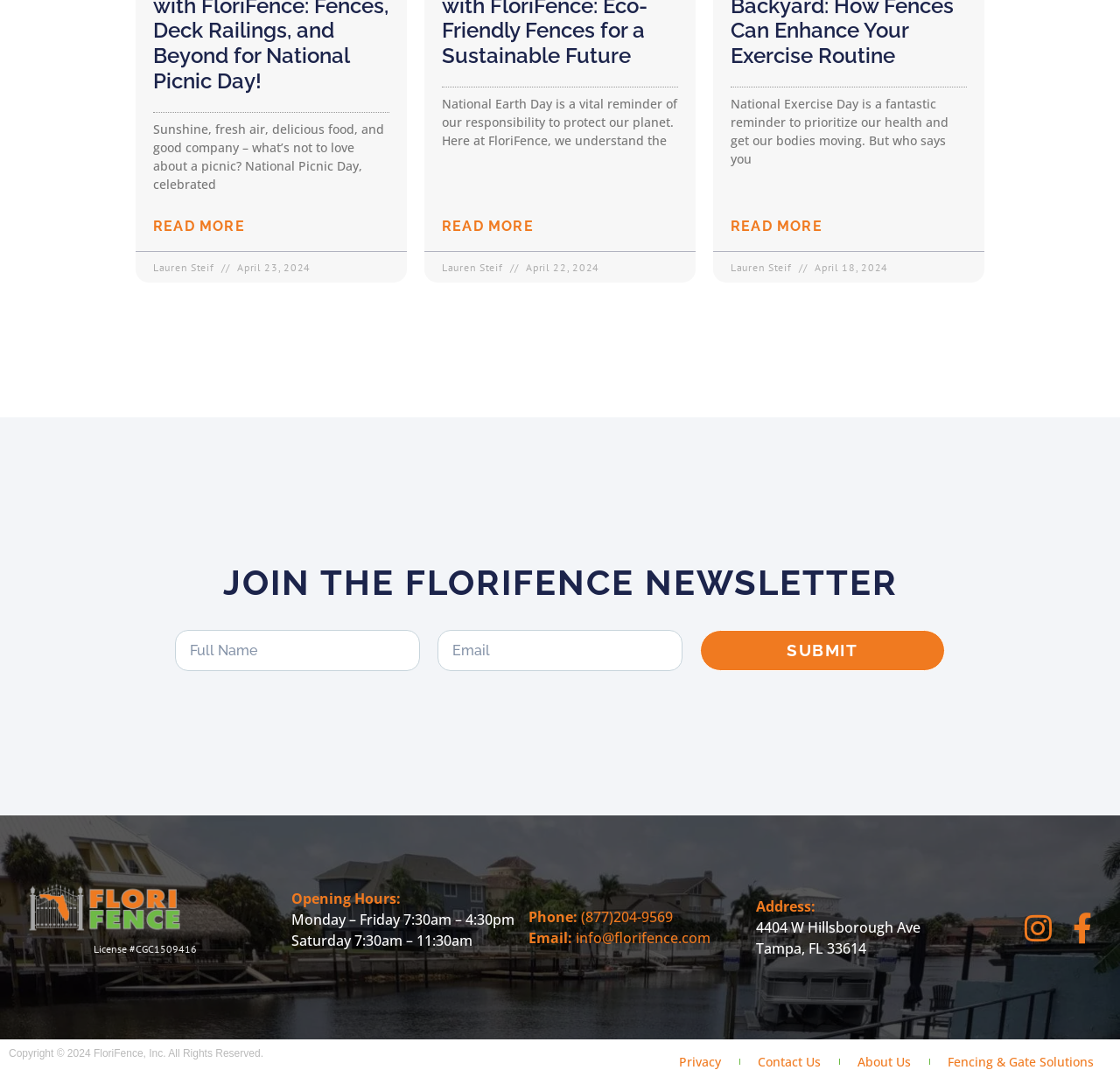What is the author of the articles?
Using the image as a reference, answer with just one word or a short phrase.

Lauren Steif